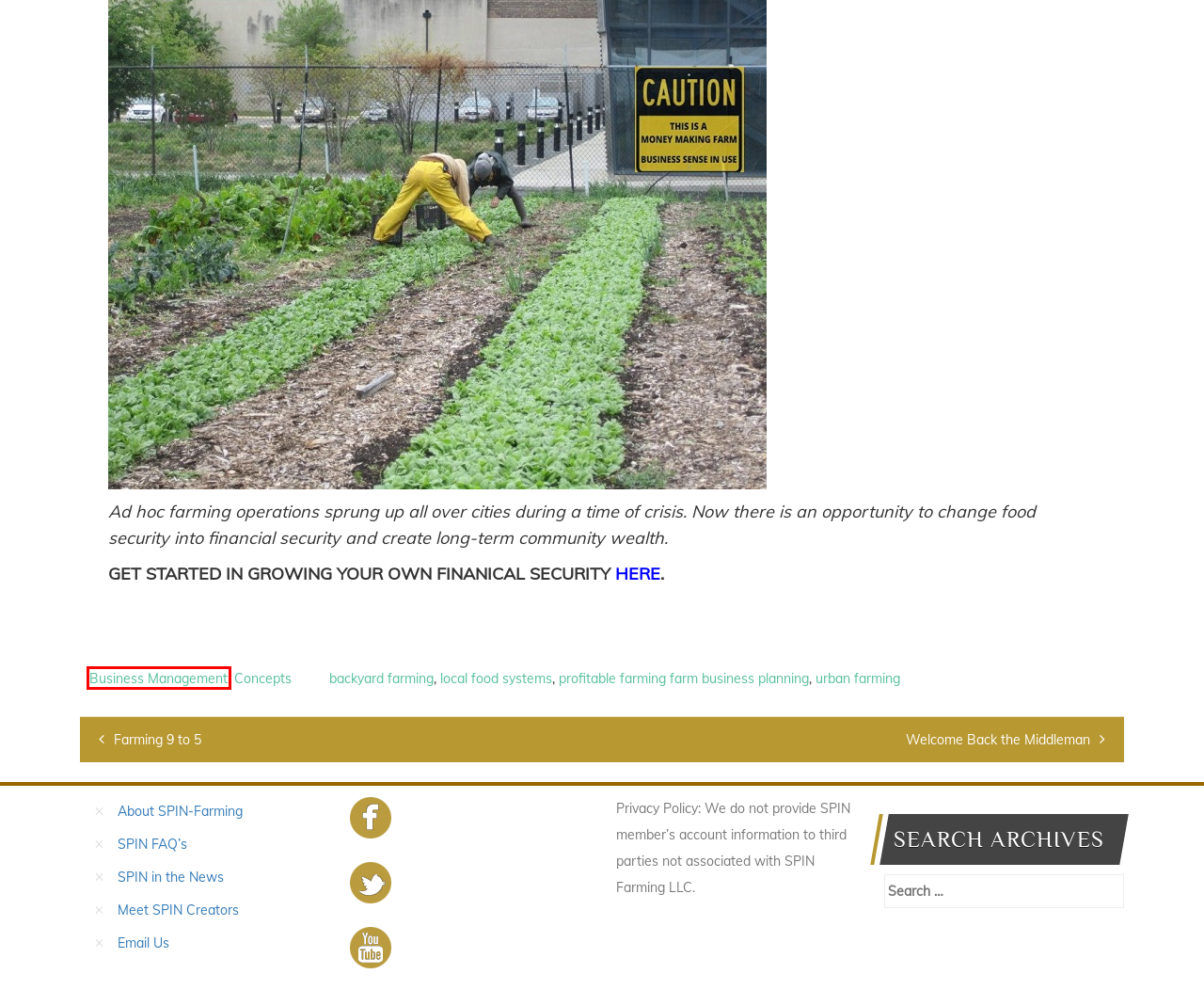You are given a screenshot of a webpage within which there is a red rectangle bounding box. Please choose the best webpage description that matches the new webpage after clicking the selected element in the bounding box. Here are the options:
A. About SPIN-Farming - Grow food. Make money
B. Farming 9 to 5 - Grow food. Make money
C. backyard farming Archives - Grow food. Make money
D. local food systems Archives - Grow food. Make money
E. Start Up - Grow food. Make money
F. Welcome Back the Middleman - Grow food. Make money
G. SPIN FAQ's - Grow food. Make money
H. Business Management Archives - Grow food. Make money

H